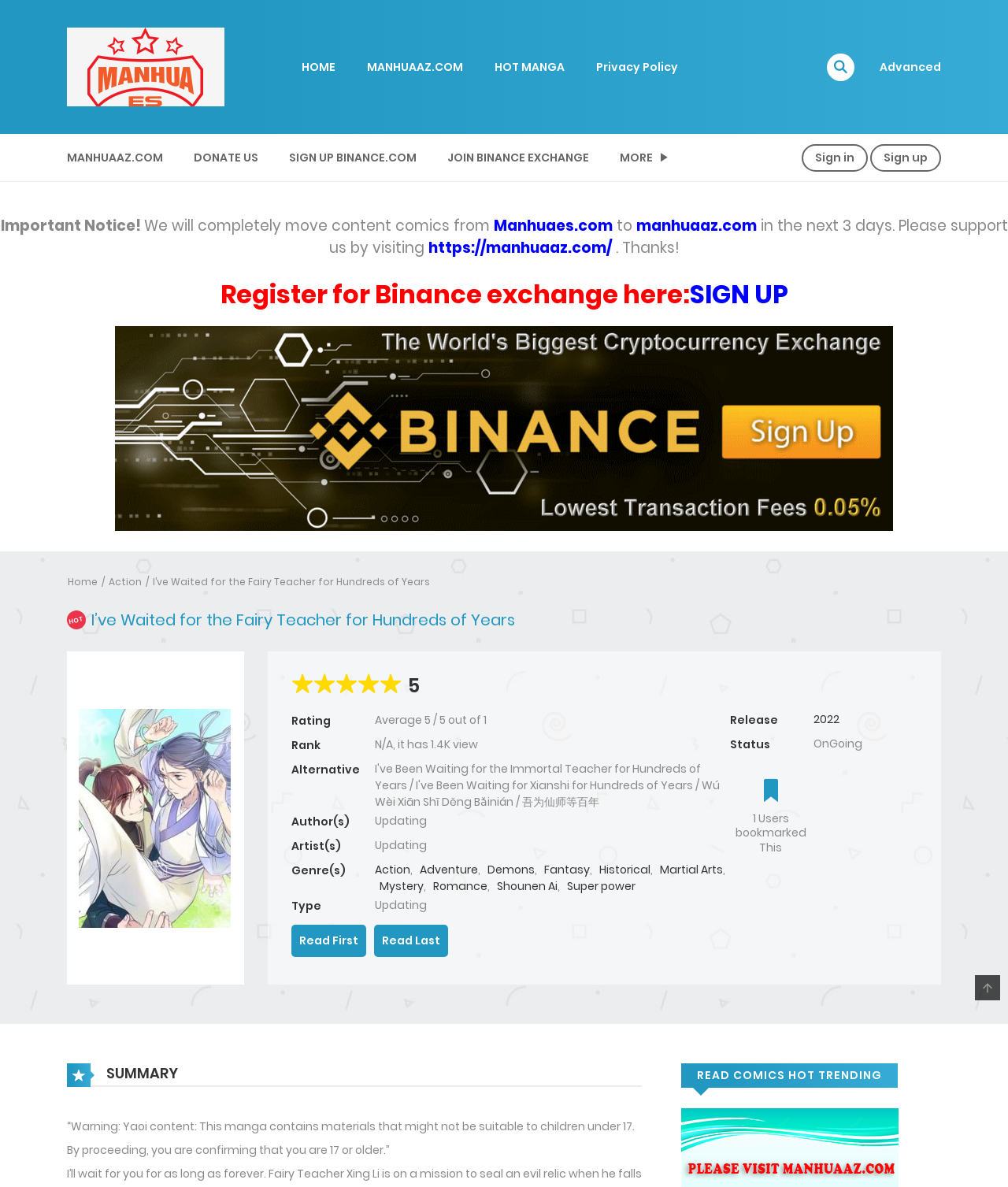Identify the bounding box for the UI element specified in this description: "title="Fastest and highest quality updates"". The coordinates must be four float numbers between 0 and 1, formatted as [left, top, right, bottom].

[0.066, 0.049, 0.223, 0.062]